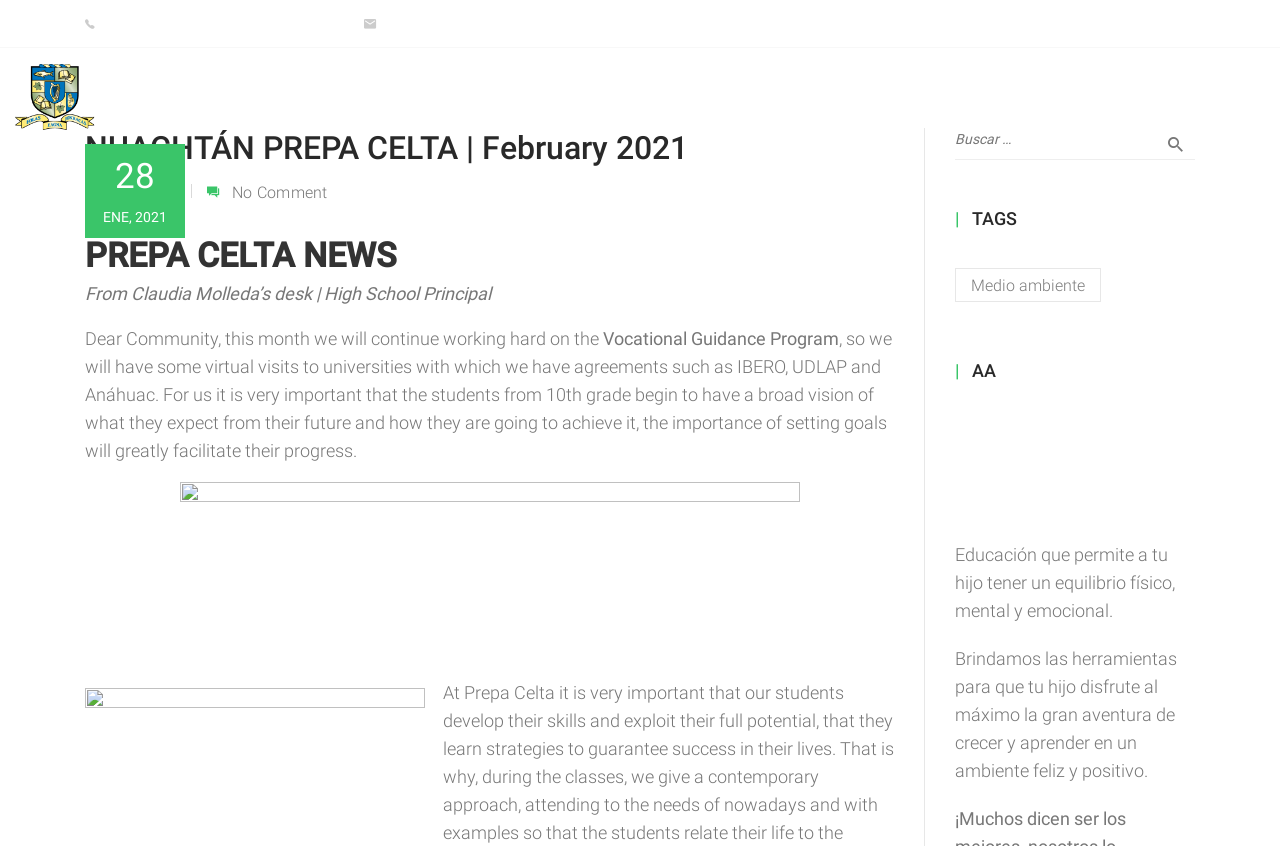Please determine the bounding box coordinates for the UI element described here. Use the format (top-left x, top-left y, bottom-right x, bottom-right y) with values bounded between 0 and 1: Medio ambiente

[0.746, 0.317, 0.86, 0.357]